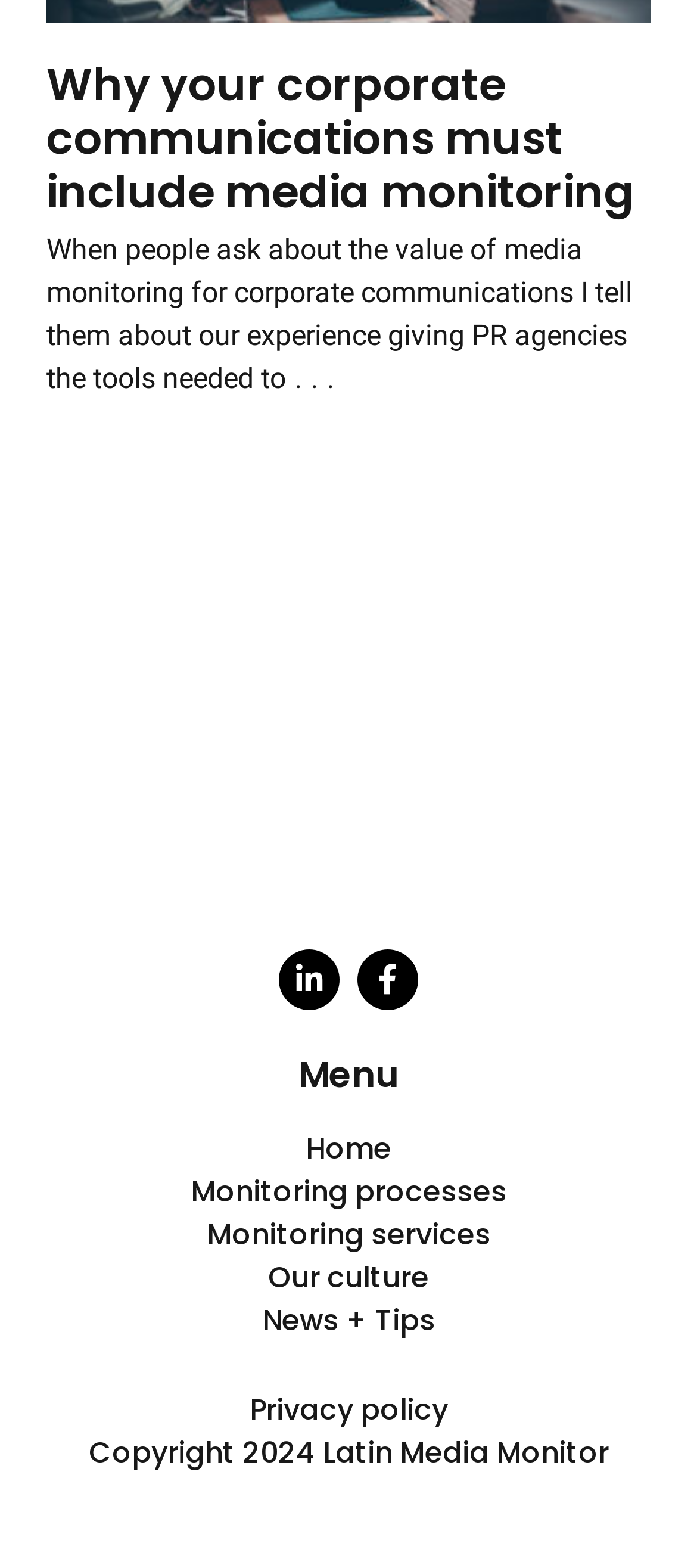Pinpoint the bounding box coordinates of the clickable area necessary to execute the following instruction: "Click on the 'Linkedin-in' icon". The coordinates should be given as four float numbers between 0 and 1, namely [left, top, right, bottom].

[0.4, 0.605, 0.487, 0.644]